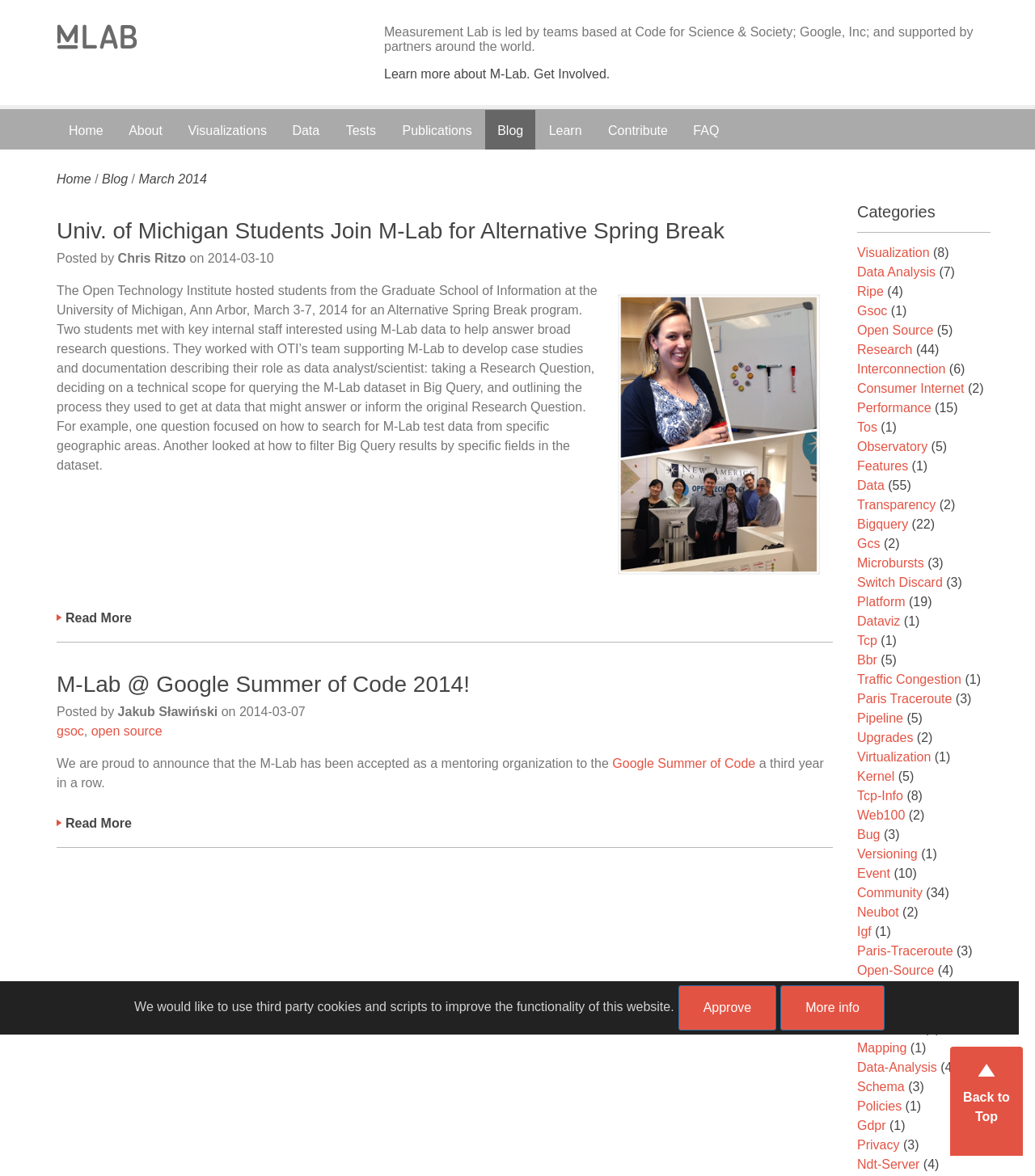Specify the bounding box coordinates of the area that needs to be clicked to achieve the following instruction: "Read more about M-Lab".

[0.055, 0.518, 0.805, 0.534]